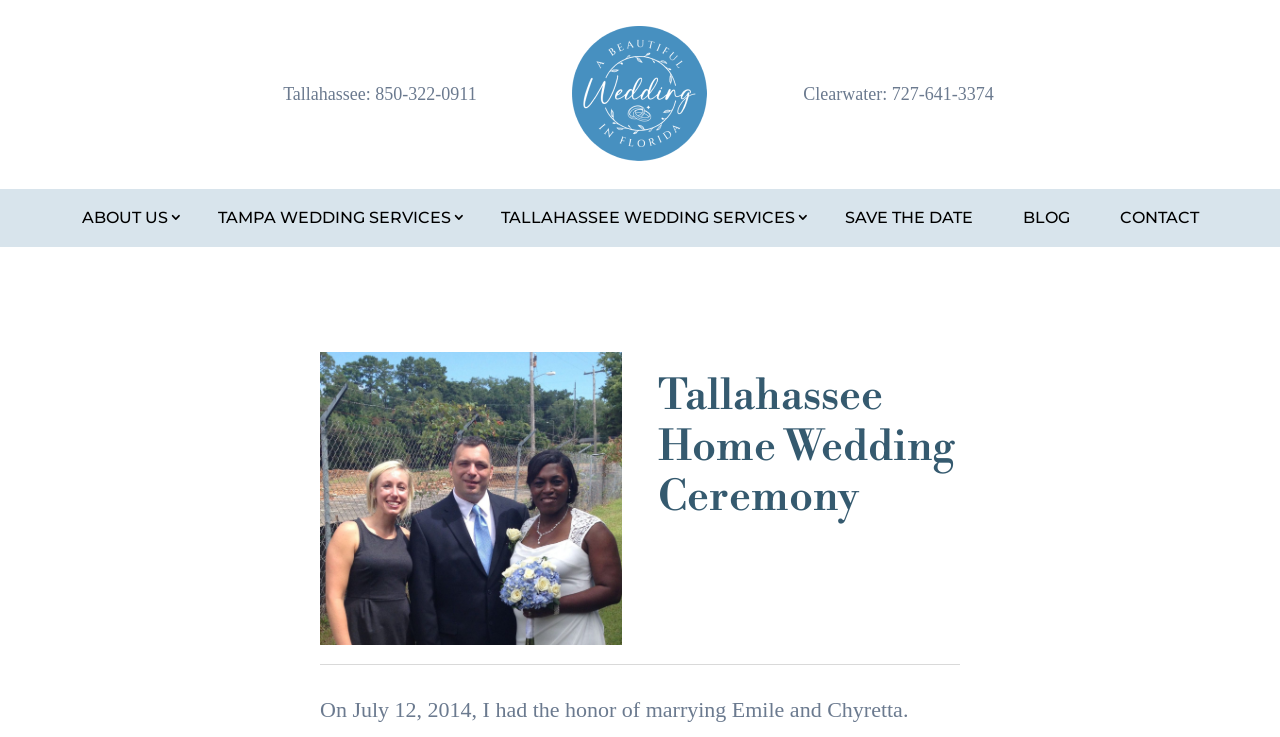Find the bounding box coordinates of the clickable region needed to perform the following instruction: "View the ABOUT US page". The coordinates should be provided as four float numbers between 0 and 1, i.e., [left, top, right, bottom].

[0.052, 0.276, 0.143, 0.314]